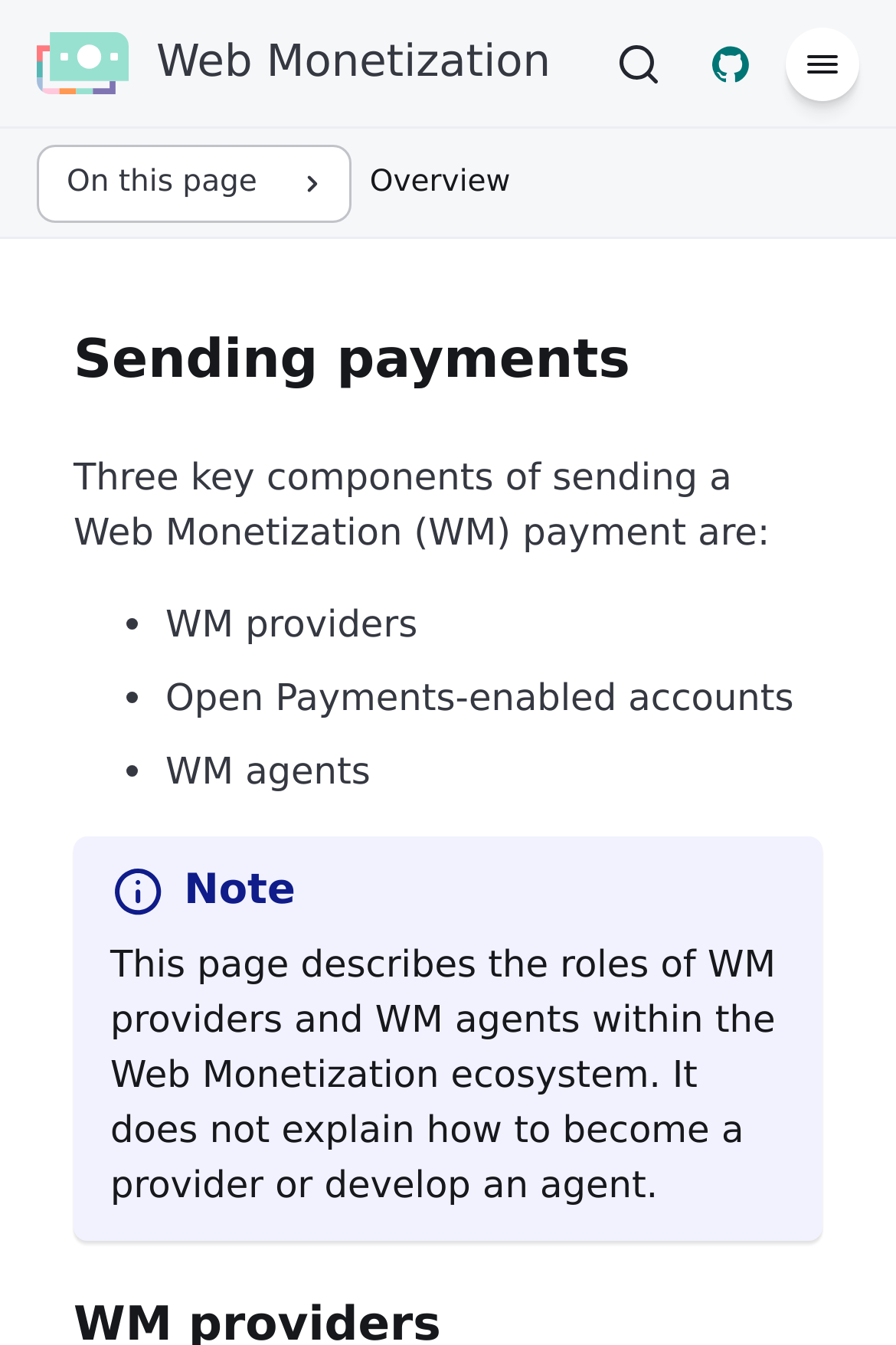How many components are required for sending a Web Monetization payment?
Answer the question with detailed information derived from the image.

According to the webpage, three key components are required for sending a Web Monetization payment: WM providers, Open Payments-enabled accounts, and WM agents.